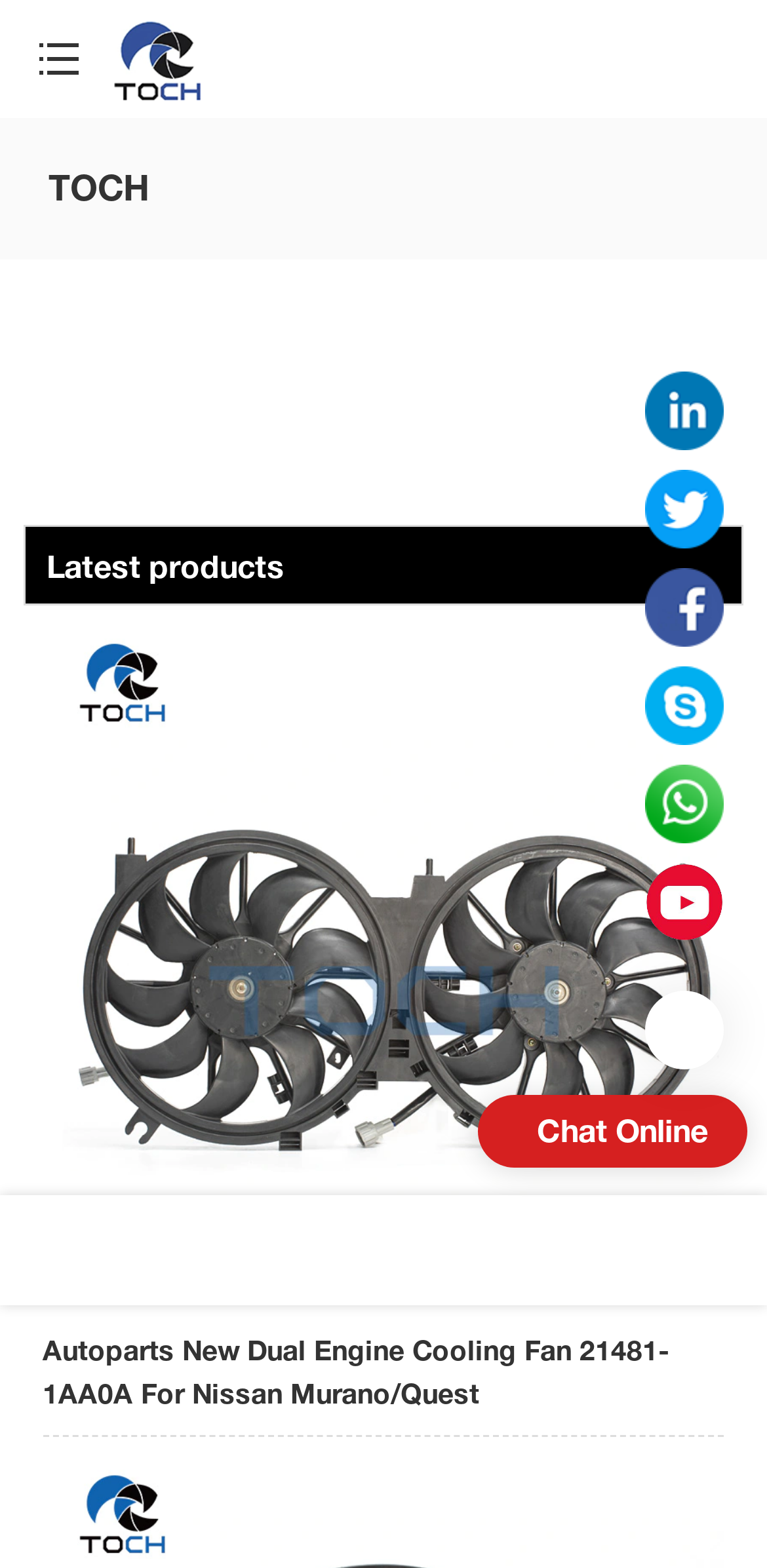What is the text on the top-left corner of the webpage?
Please provide a single word or phrase in response based on the screenshot.

loading